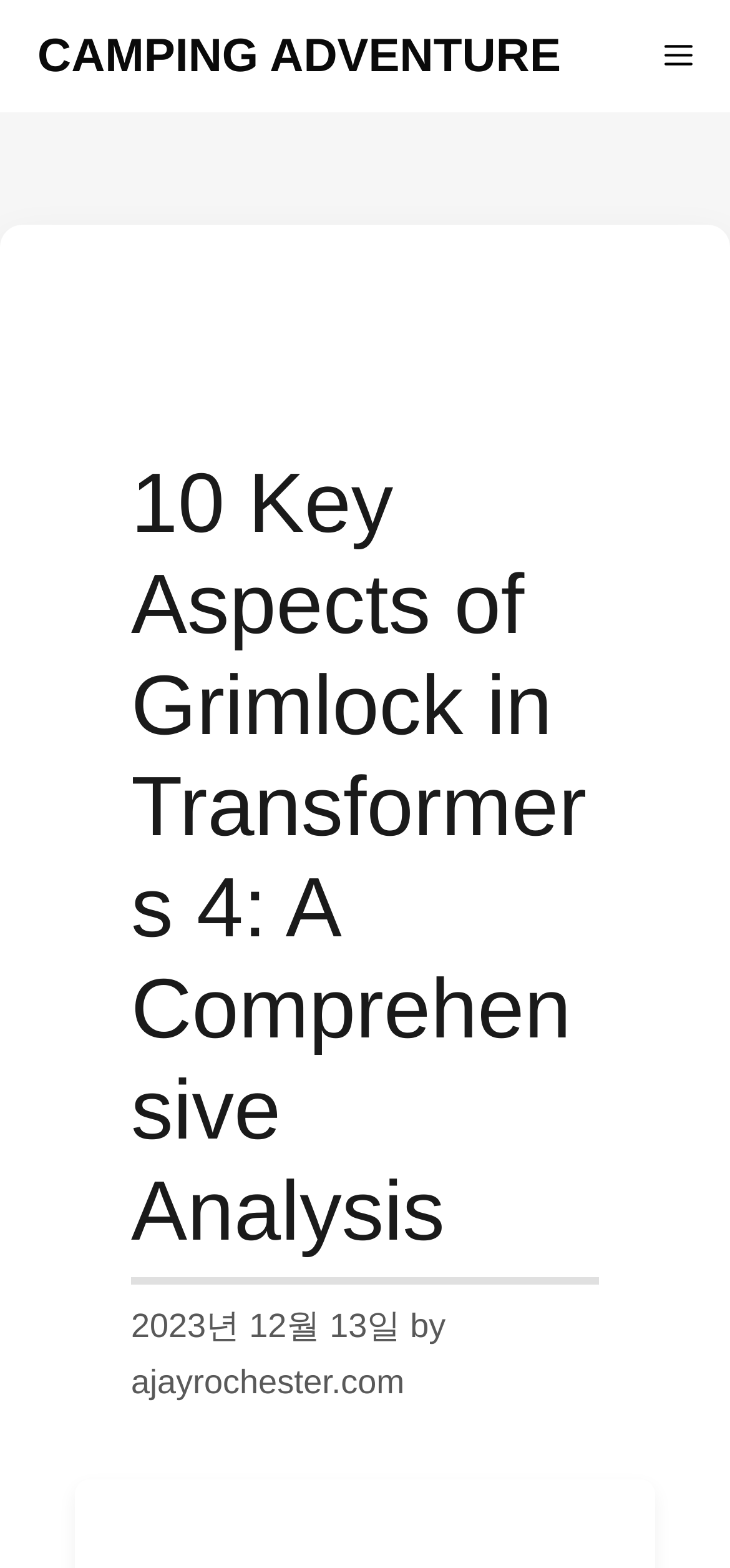Identify and provide the text content of the webpage's primary headline.

10 Key Aspects of Grimlock in Transformers 4: A Comprehensive Analysis